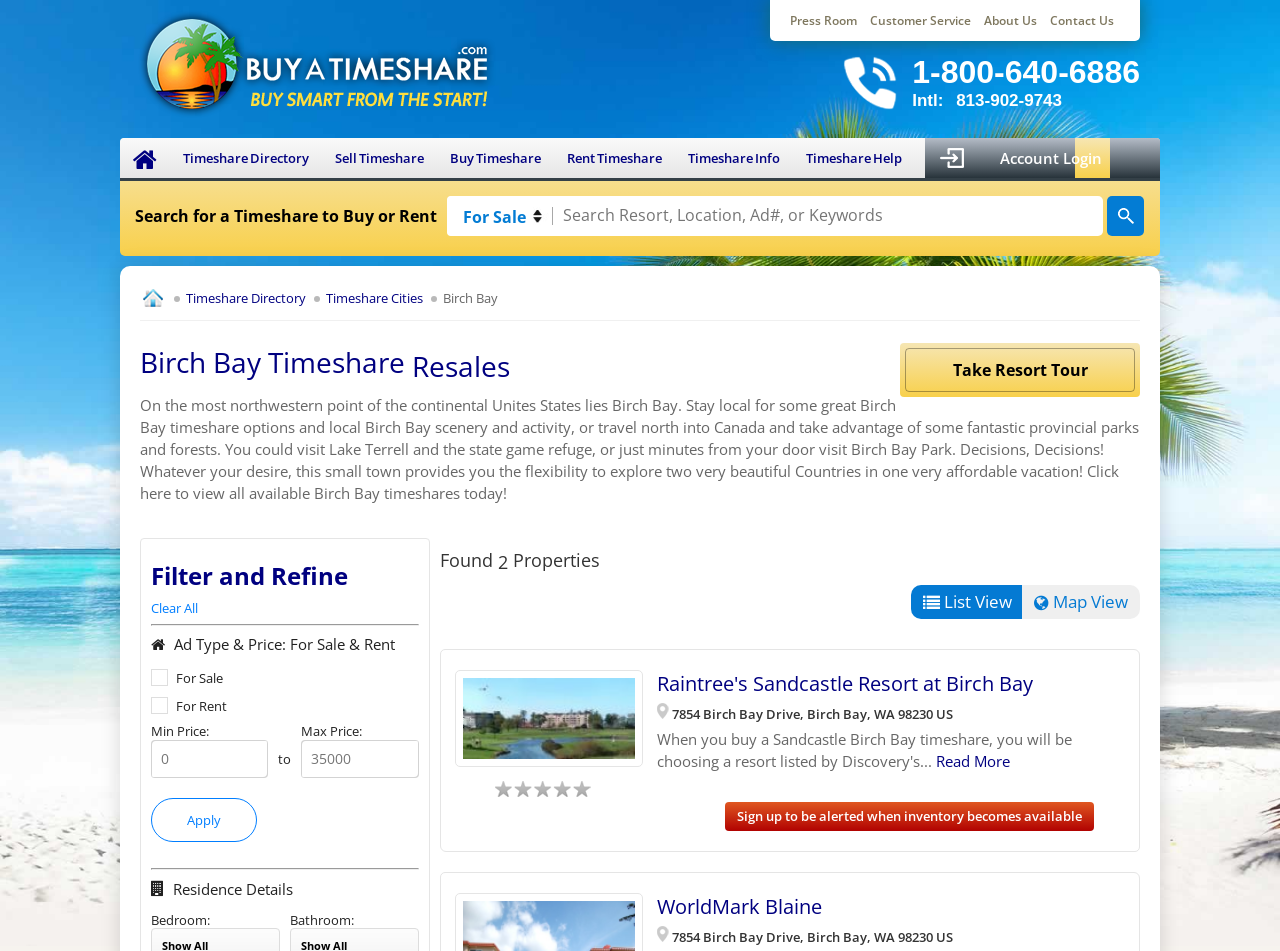Please answer the following query using a single word or phrase: 
What is the name of the first resort listed?

Raintree's Sandcastle Resort at Birch Bay